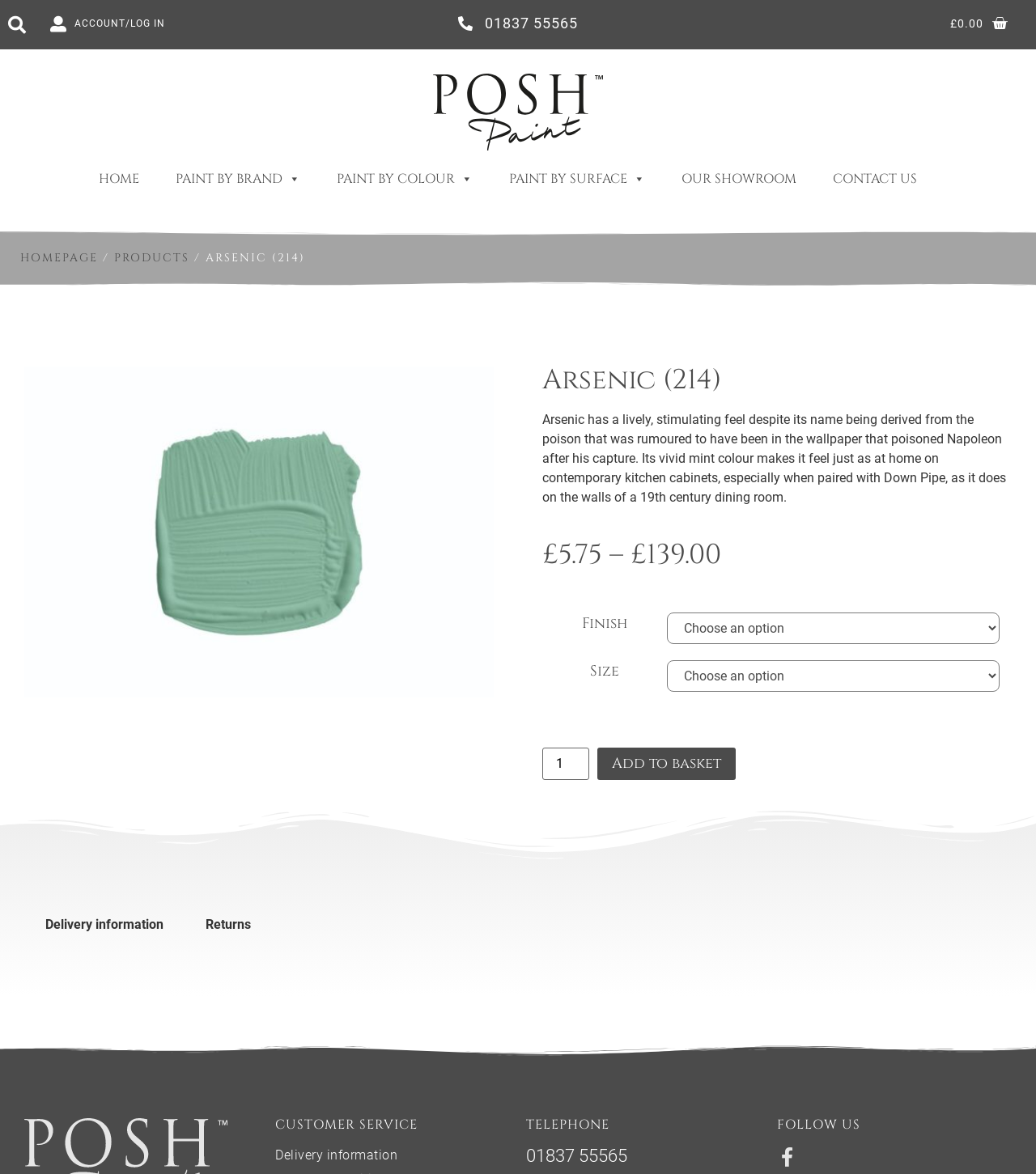What are the available finish options for the paint?
Please provide a single word or phrase as the answer based on the screenshot.

Choose an option